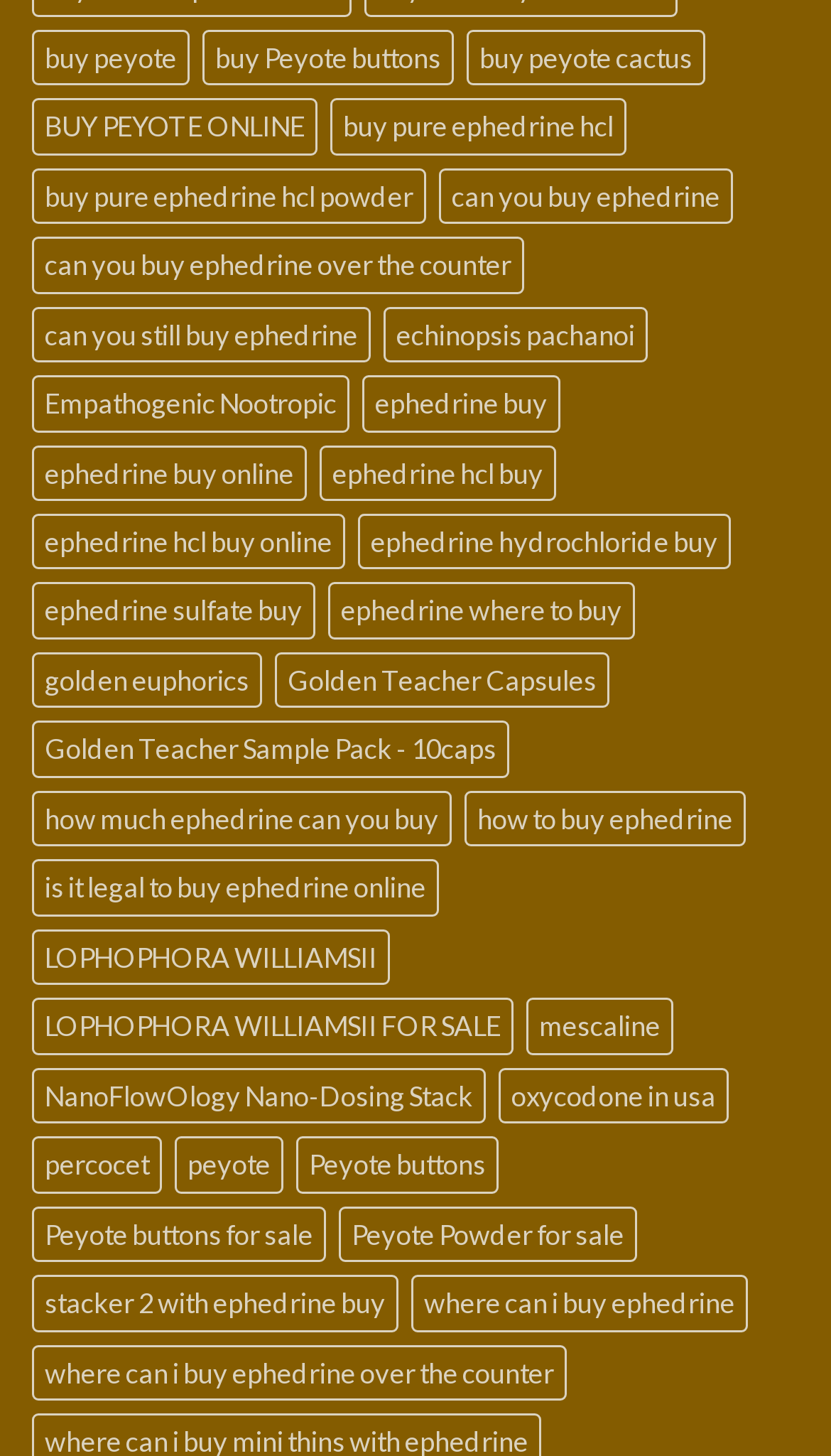Use a single word or phrase to answer the question:
What is the main product category of this website?

Drugs